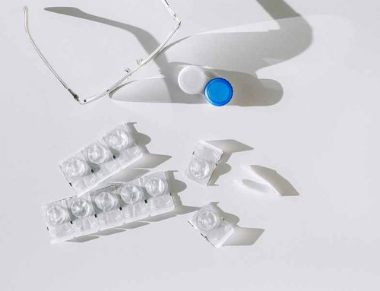Describe all the aspects of the image extensively.

The image features a flat lay arrangement showcasing essential items for contact lens care. At the center, there is a clear contact lens case with a blue and white lid, indicating its use for storing lenses safely when not in use. Surrounding the case are several contact lenses, some in their individual blister packs, highlighting the importance of hygiene in lens maintenance. A pair of metal eyeglasses rests nearby, suggesting an alternative vision solution. The clean, minimalist background emphasizes the items' functionality, making it a fitting visual representation for a resource on contact lens care and hygiene. This aligns with the broader theme of maintaining eye health, as indicated by related informational topics.